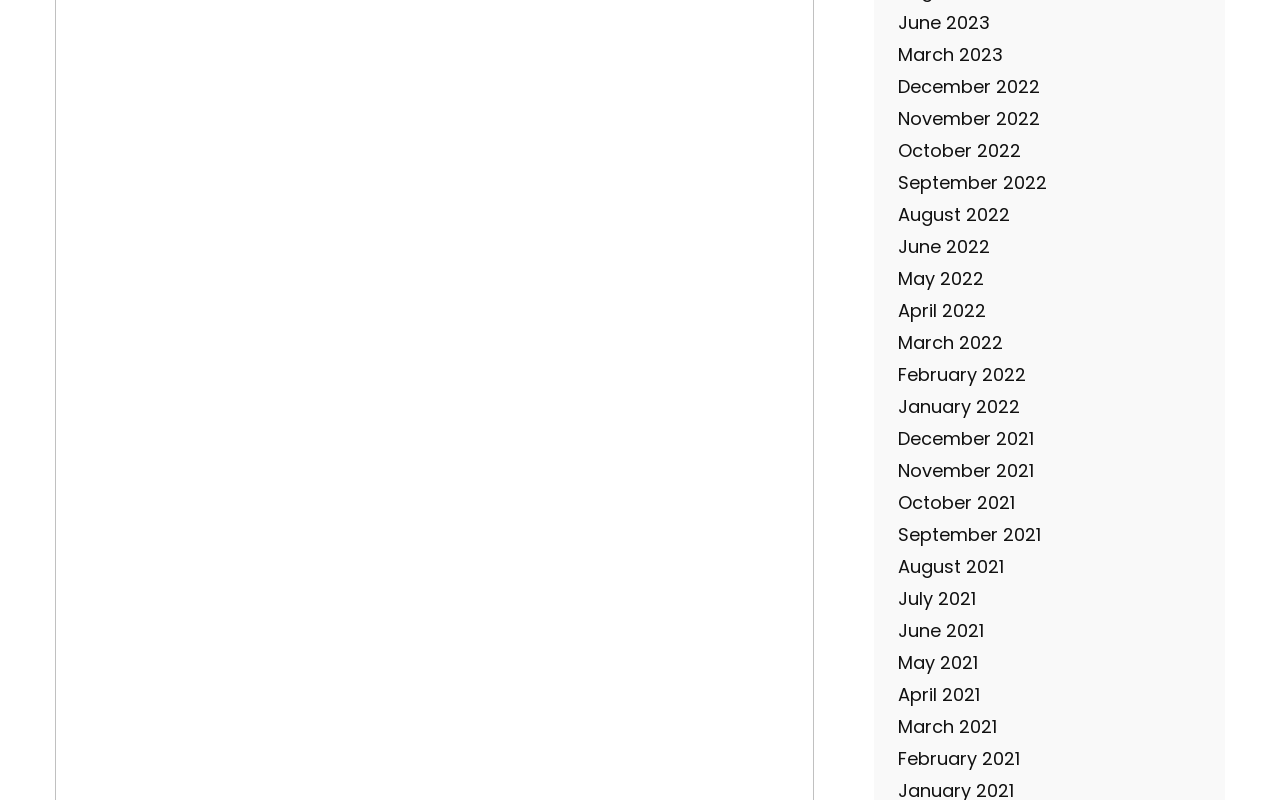Please identify the bounding box coordinates of the region to click in order to complete the task: "view January 2022". The coordinates must be four float numbers between 0 and 1, specified as [left, top, right, bottom].

[0.702, 0.492, 0.797, 0.523]